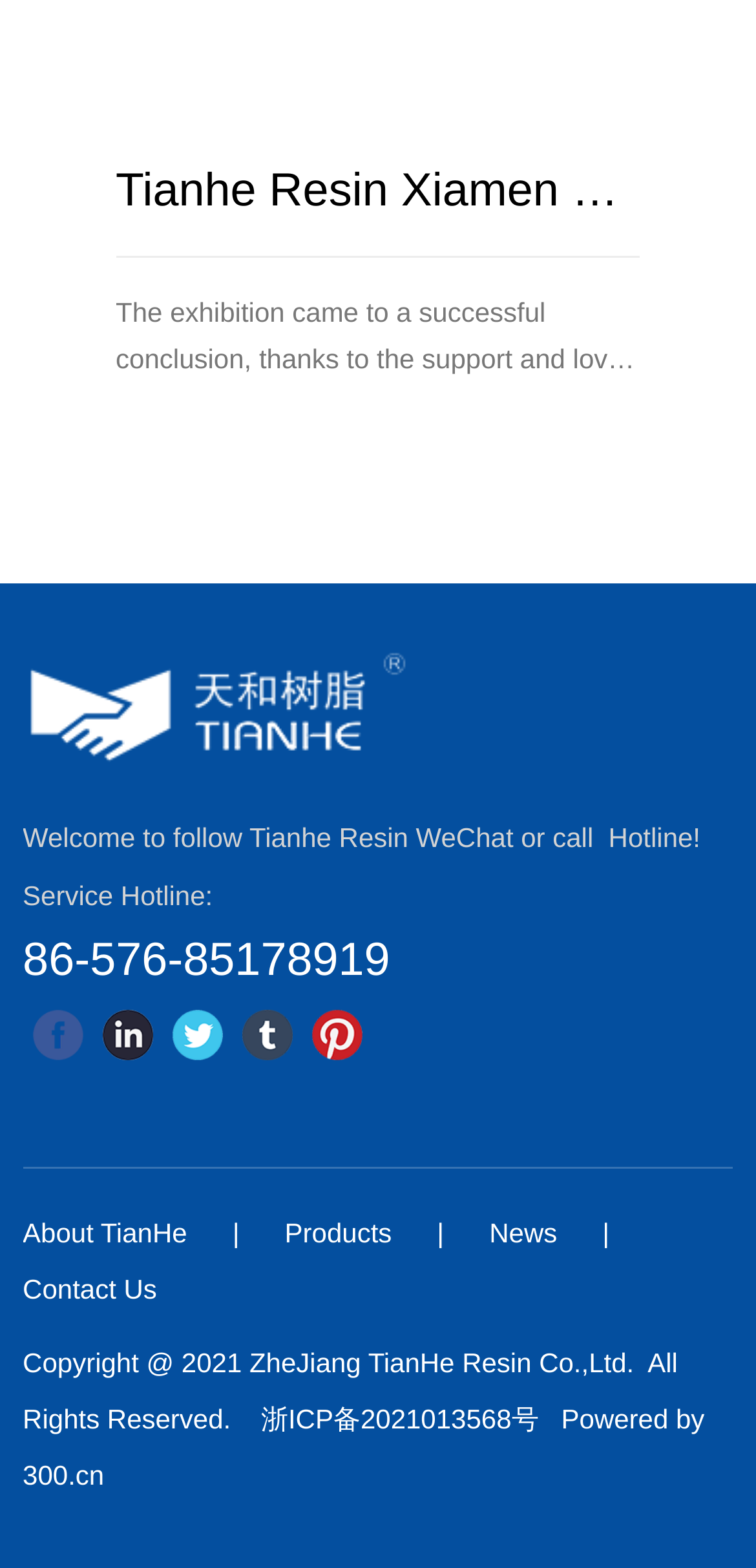Please provide the bounding box coordinates in the format (top-left x, top-left y, bottom-right x, bottom-right y). Remember, all values are floating point numbers between 0 and 1. What is the bounding box coordinate of the region described as: Products

[0.377, 0.776, 0.518, 0.796]